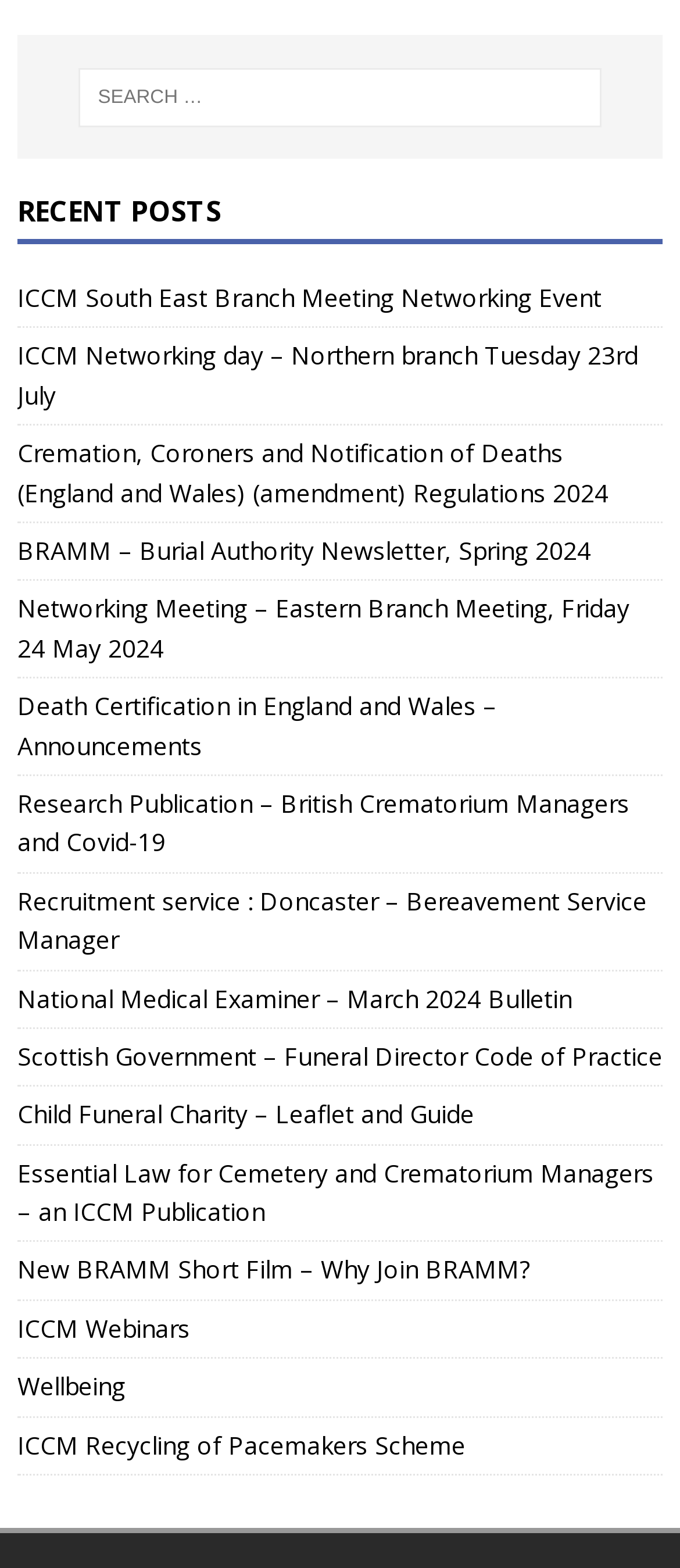What is the last link listed under 'RECENT POSTS'?
Answer the question with a single word or phrase by looking at the picture.

ICCM Recycling of Pacemakers Scheme